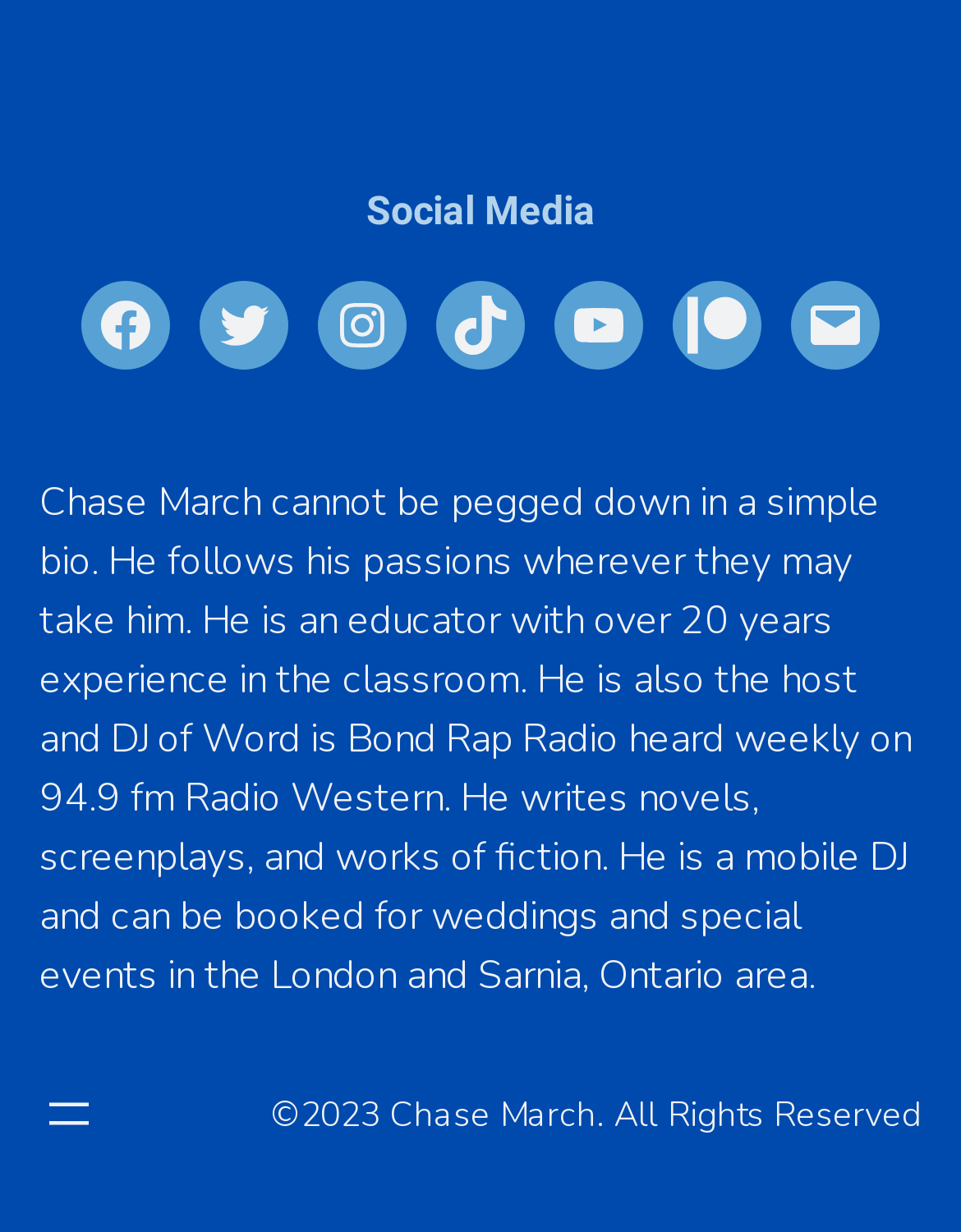Show the bounding box coordinates of the region that should be clicked to follow the instruction: "Open menu."

[0.041, 0.881, 0.103, 0.929]